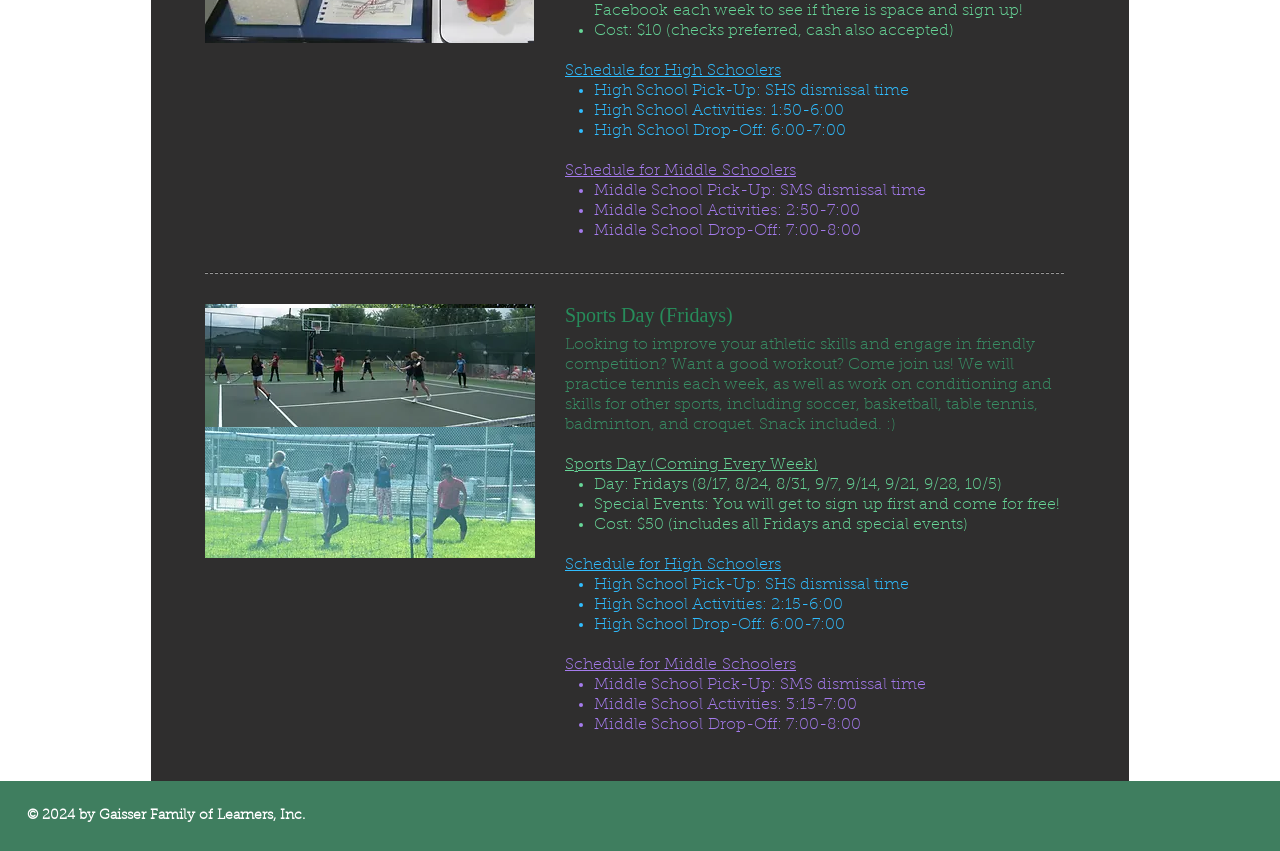Identify and provide the bounding box for the element described by: "aria-label="Facebook"".

[0.871, 0.935, 0.902, 0.981]